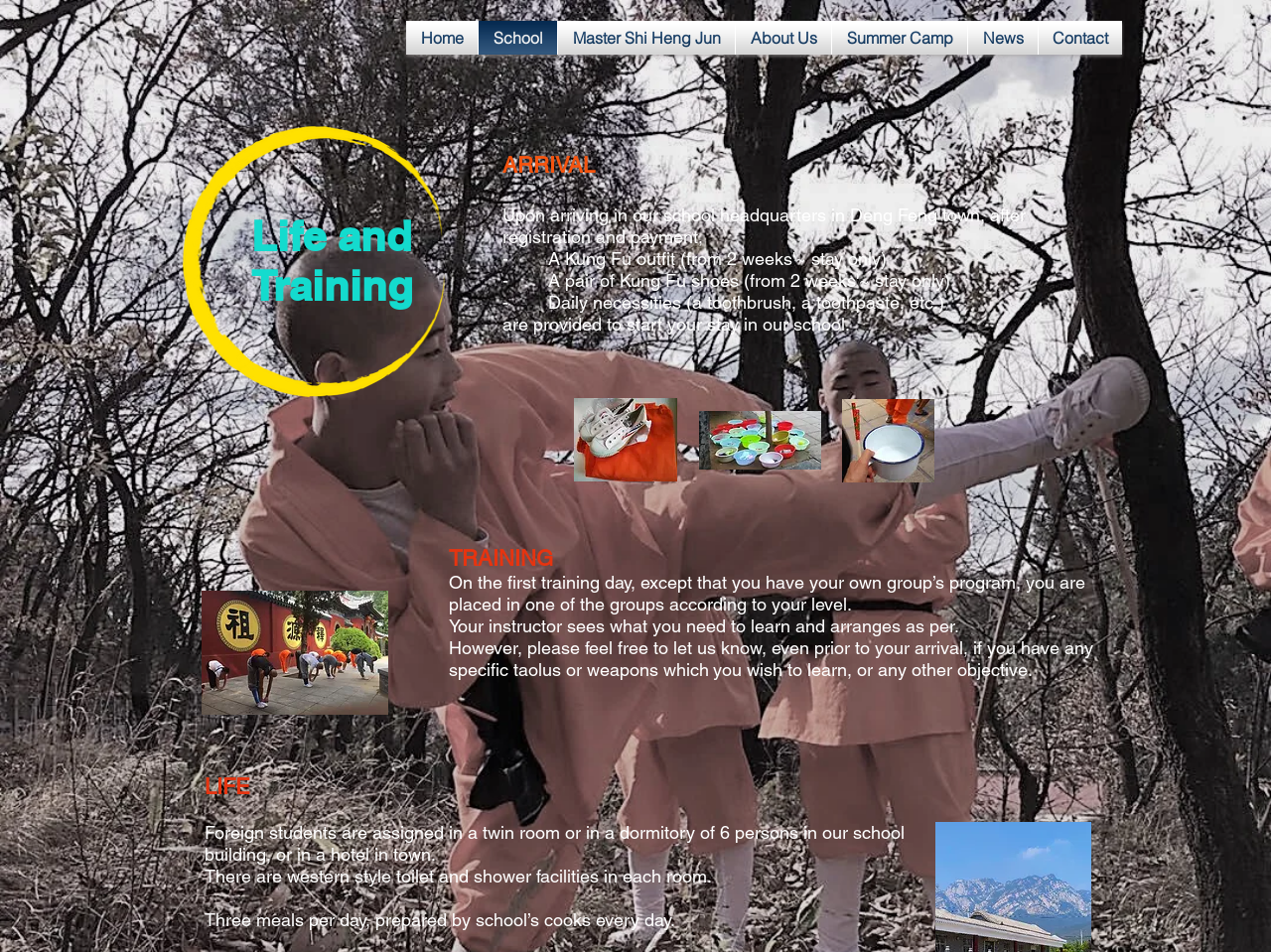What is the purpose of the instructor?
Look at the screenshot and provide an in-depth answer.

The instructor sees what the student needs to learn and arranges the training accordingly, as per the webpage.